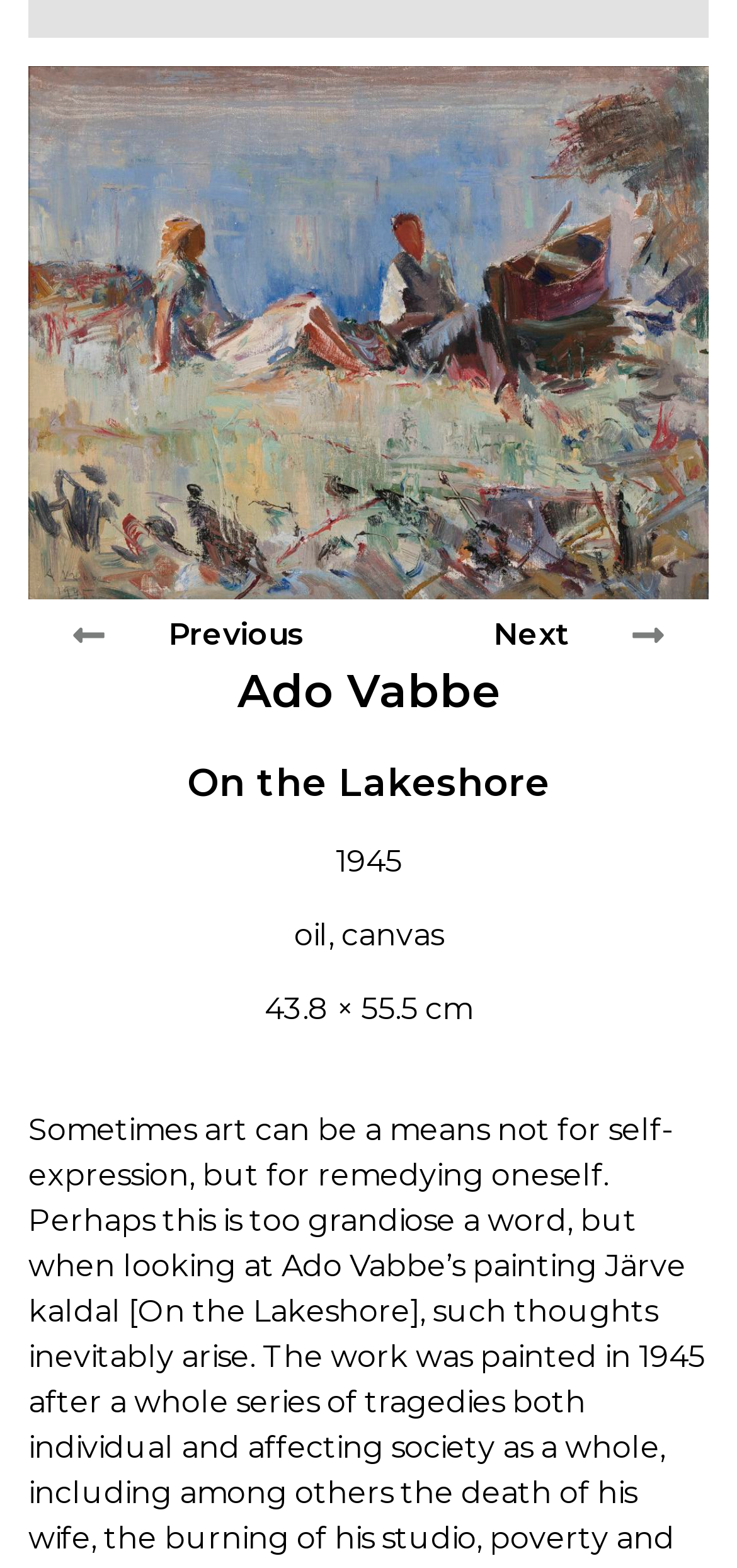Please locate the UI element described by "Contact" and provide its bounding box coordinates.

[0.401, 0.219, 0.599, 0.248]